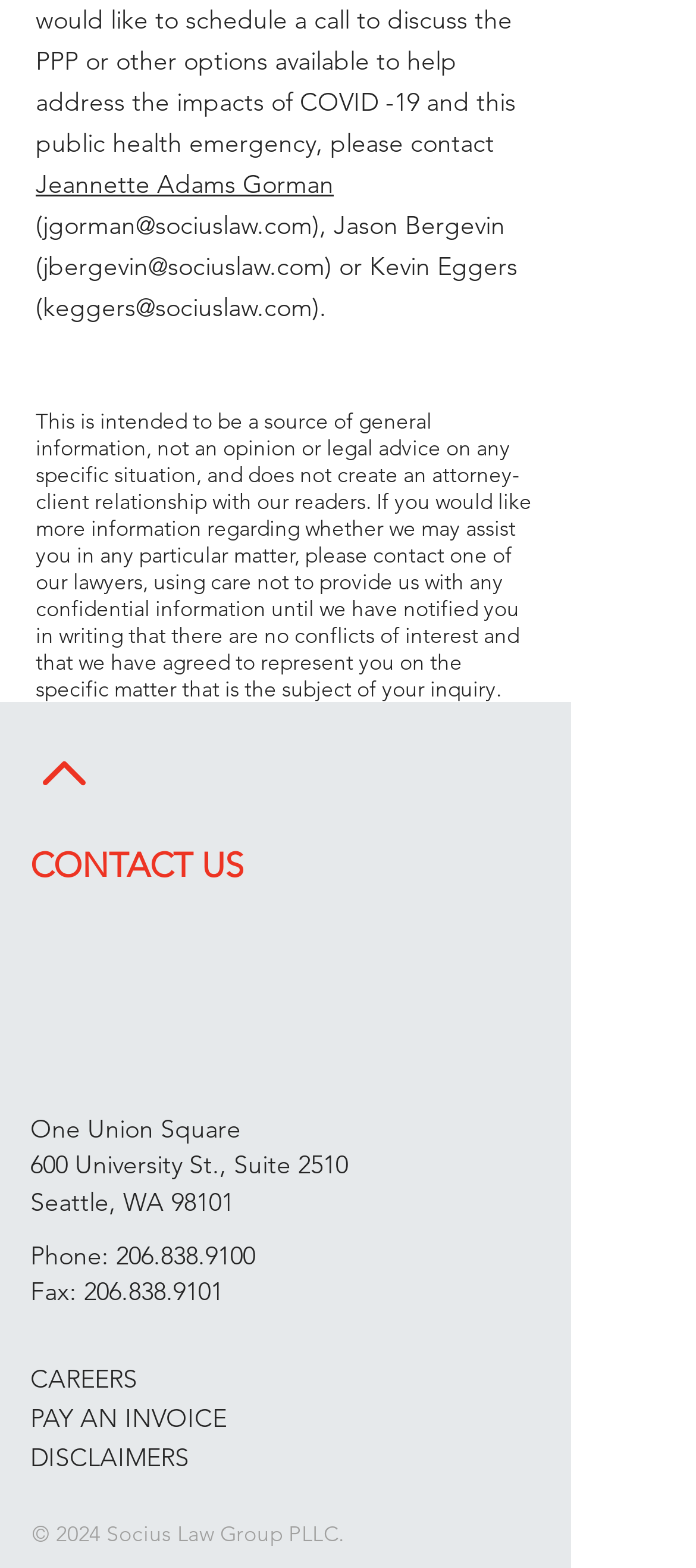Find the bounding box coordinates of the clickable area required to complete the following action: "Go to the contact us page".

[0.044, 0.539, 0.351, 0.565]